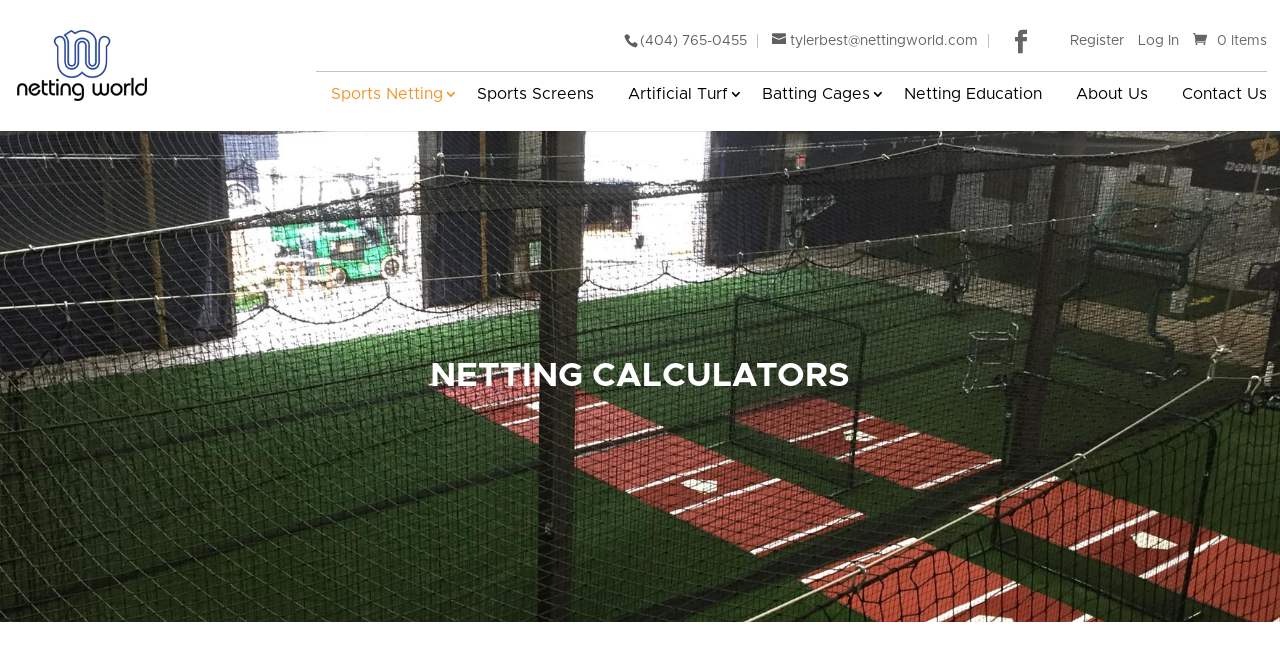Please identify the bounding box coordinates for the region that you need to click to follow this instruction: "View Attendance Policy".

None